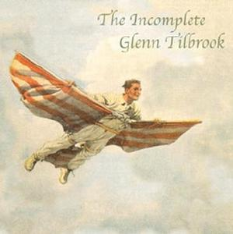What is the title of the cover art?
Using the information from the image, provide a comprehensive answer to the question.

The title of the cover art is elegantly displayed at the top of the illustration, and it is 'The Incomplete Glenn Tilbrook', which complements the creative essence of the music associated with Glenn Tilbrook.